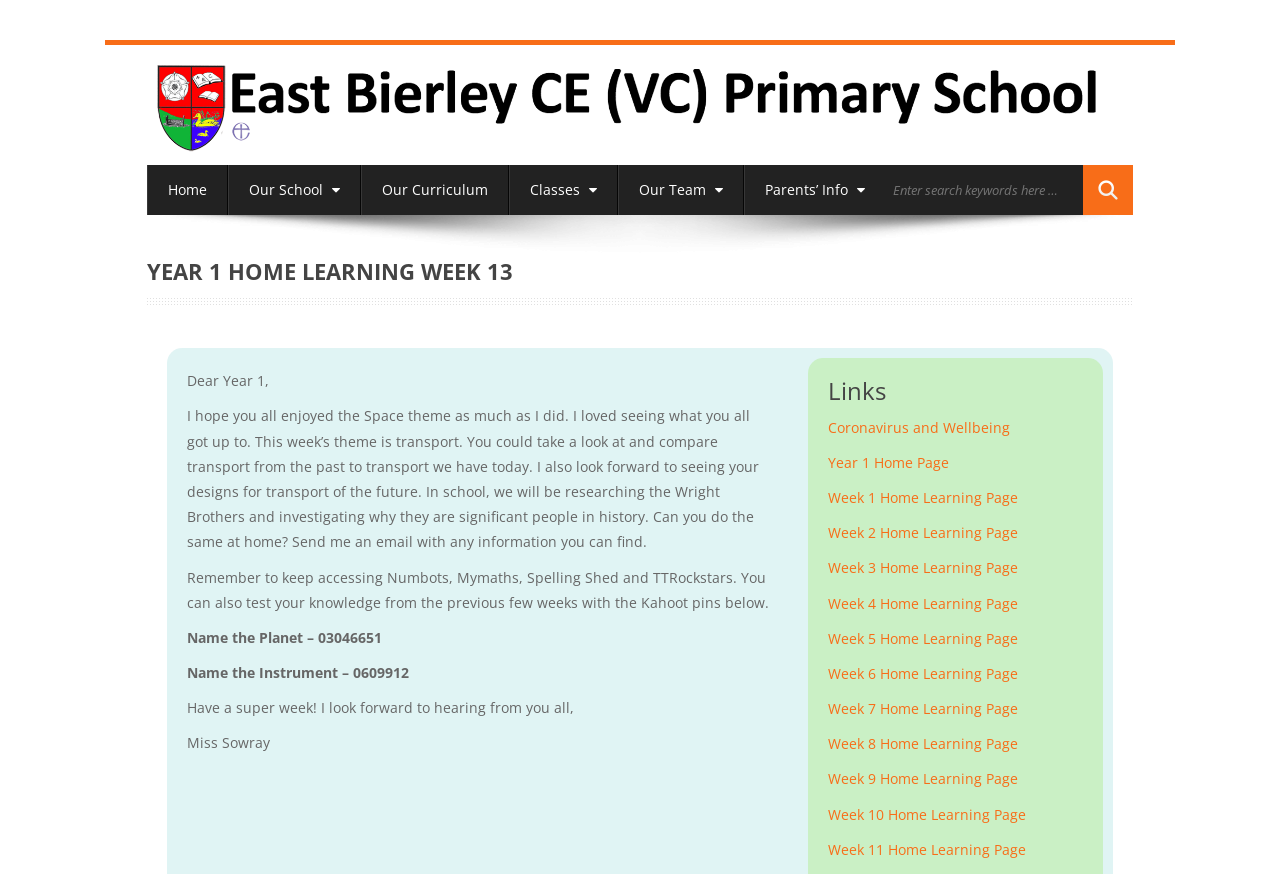Describe all significant elements and features of the webpage.

The webpage is about Year 1 Home Learning Week 13 from East Bierley Primary School. At the top, there is a navigation bar with links to "Home", "Our School", "Our Curriculum", "Classes", "Our Team", and "Parents' Info". On the right side of the navigation bar, there is a search box with a button.

Below the navigation bar, there is a heading "YEAR 1 HOME LEARNING WEEK 13" followed by a message from the teacher, Miss Sowray. The message is a letter to the students, discussing the previous week's theme, pace, and the current week's theme, transport. The teacher encourages the students to research the Wright Brothers and design transport for the future. The message also reminds the students to access online learning resources such as Numbots, Mymaths, Spelling Shed, and TTRockstars.

Under the message, there are two sections. The first section has two Kahoot pins, one for "Name the Planet" and another for "Name the Instrument". The second section has links to previous home learning pages, from Week 1 to Week 11.

On the right side of the page, there is a section titled "Links" with links to "Coronavirus and Wellbeing" and "Year 1 Home Page".